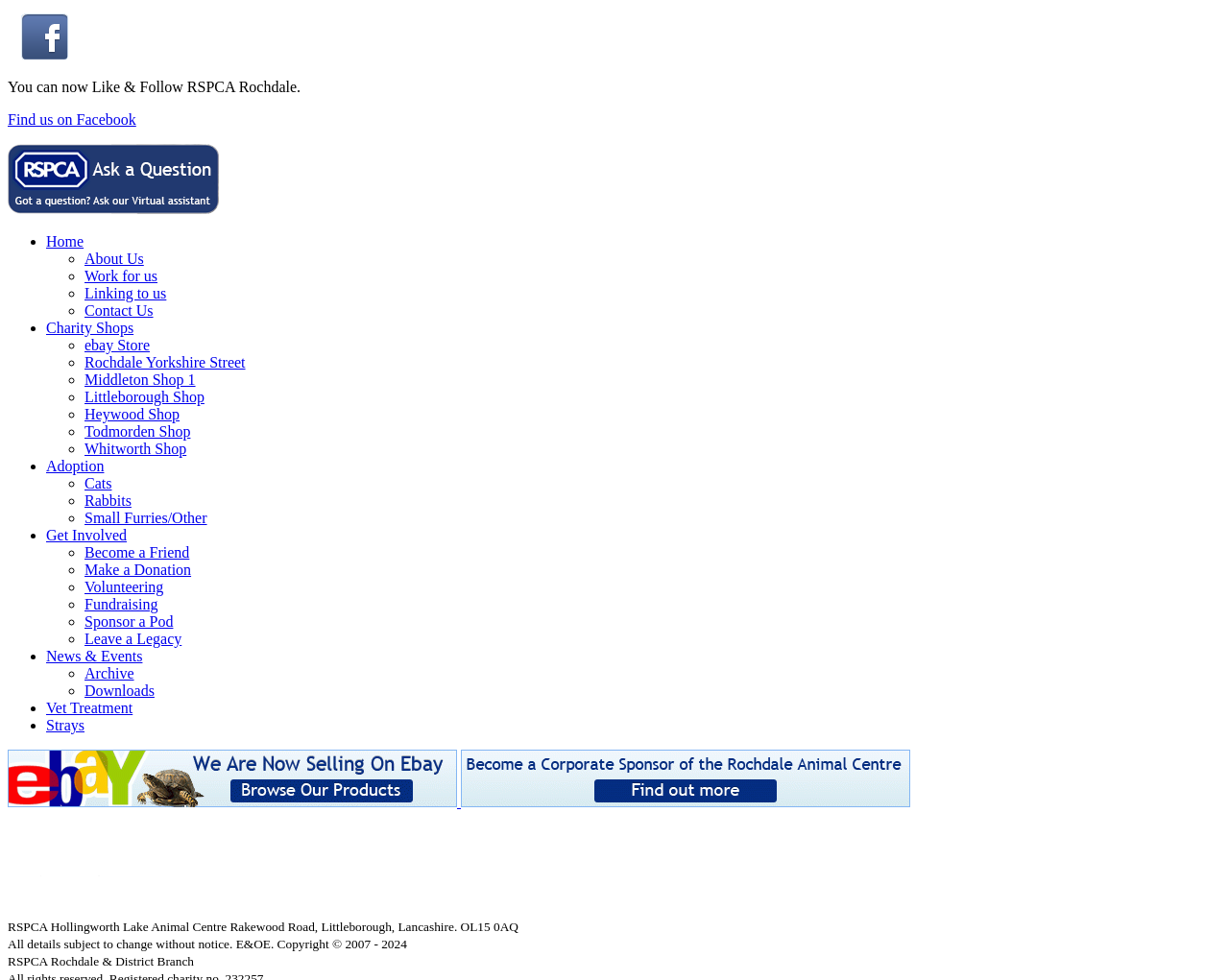Specify the bounding box coordinates of the area to click in order to follow the given instruction: "Browse products on eBay."

[0.006, 0.81, 0.375, 0.826]